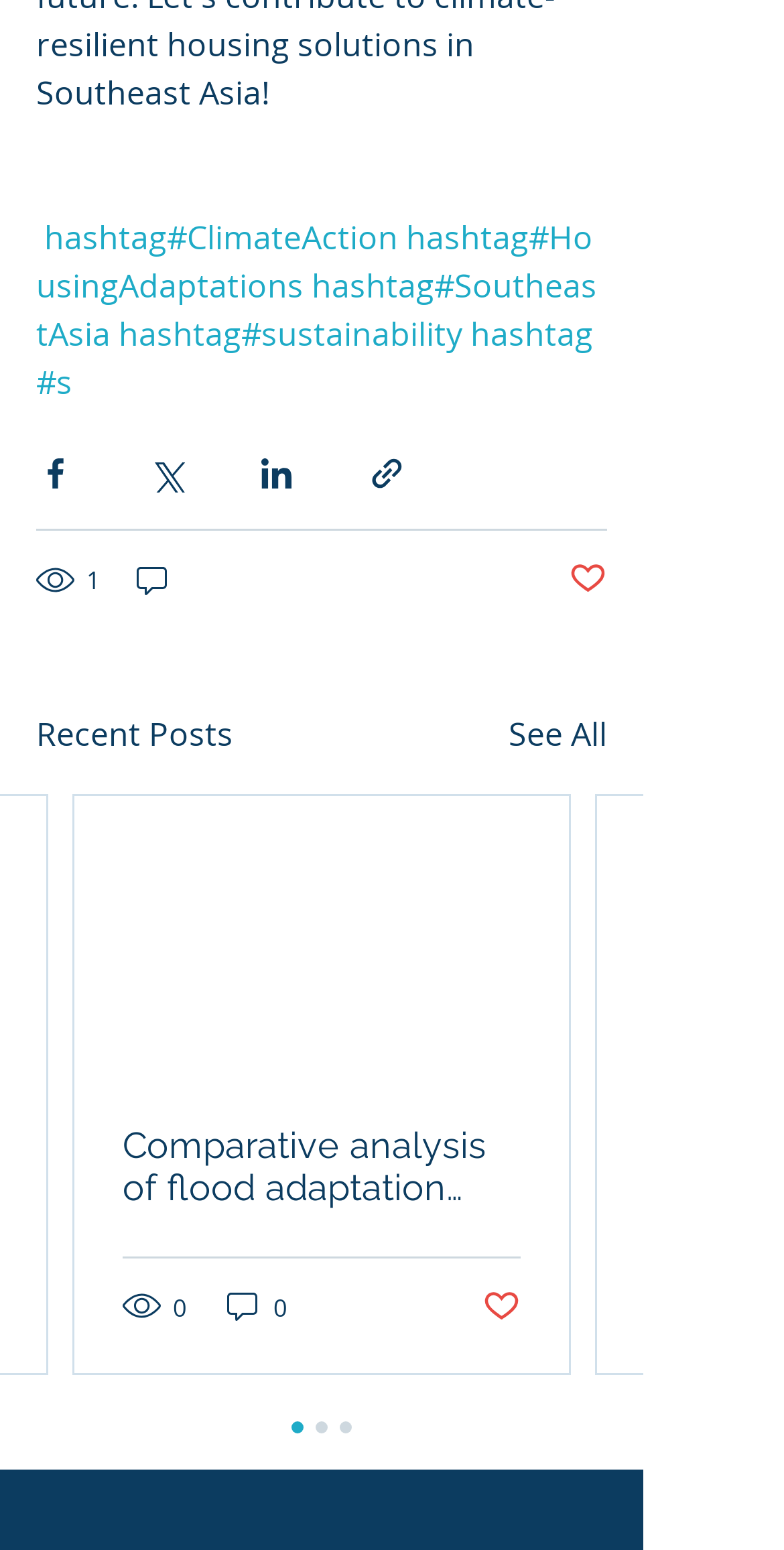Please identify the bounding box coordinates of the element I need to click to follow this instruction: "View recent posts".

[0.046, 0.458, 0.297, 0.489]